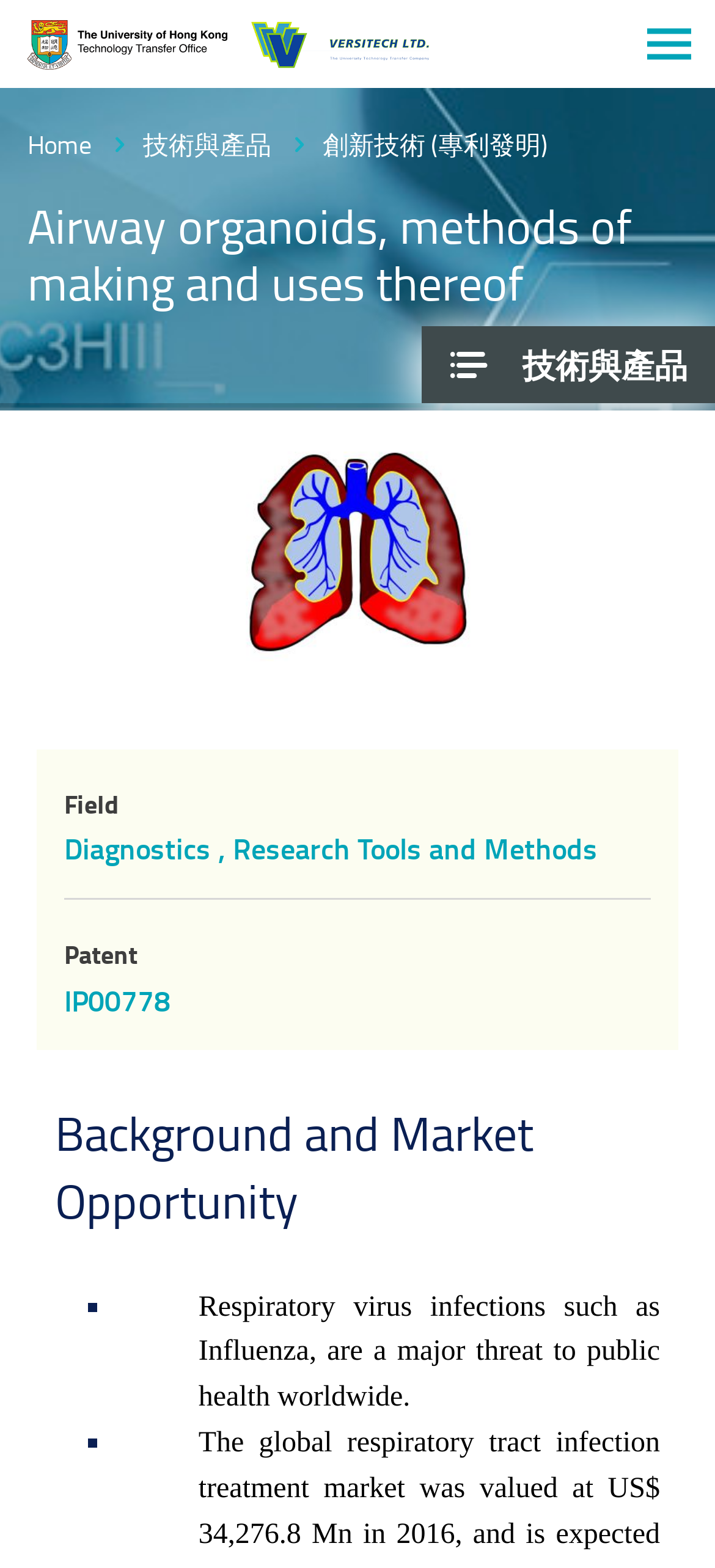Please study the image and answer the question comprehensively:
What is the field of the technology?

I found the answer by looking at the description list on the webpage, where it says 'Field' and the corresponding detail is 'Diagnostics, Research Tools and Methods'.